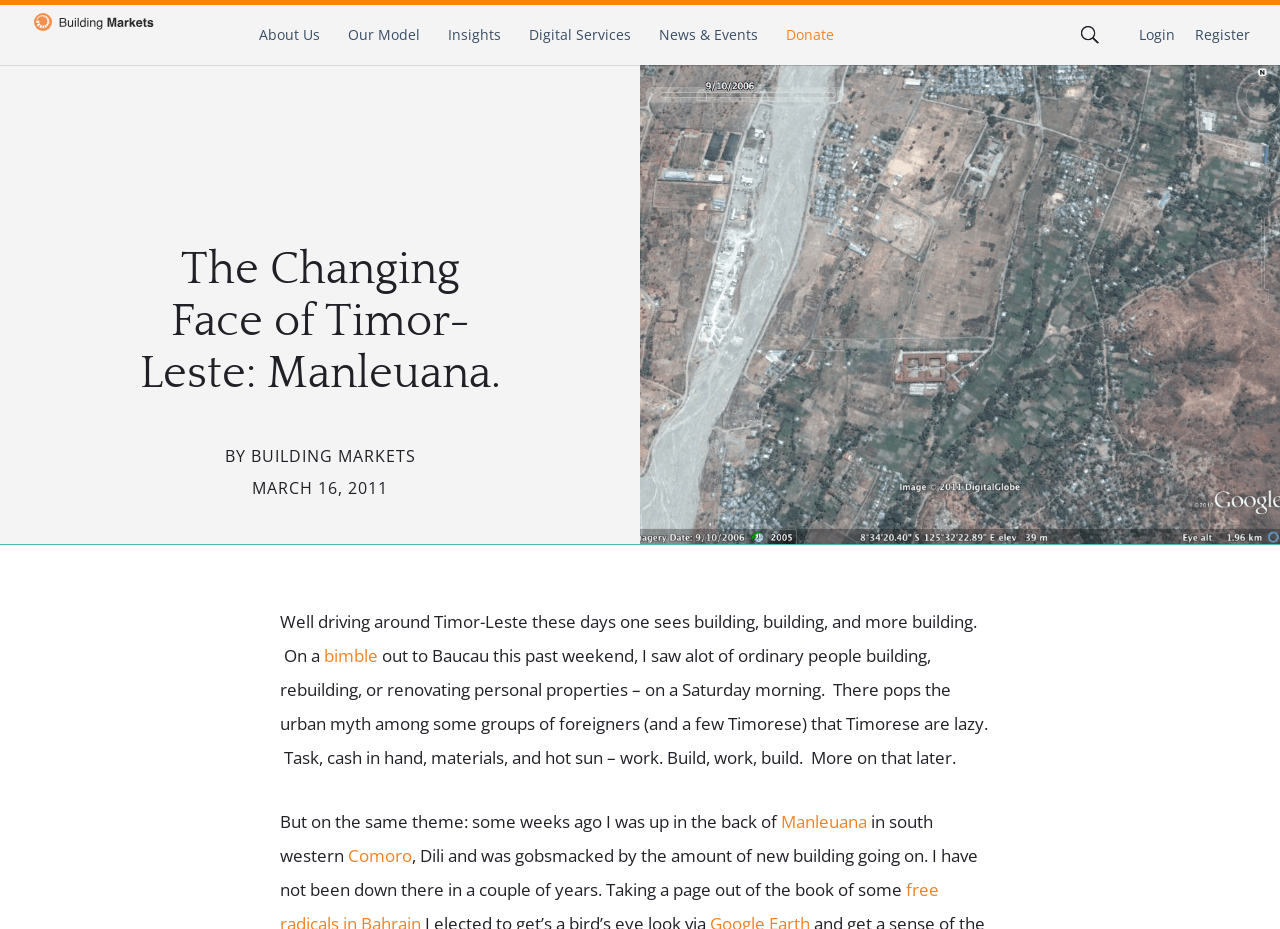What is the location mentioned in the article?
Refer to the screenshot and answer in one word or phrase.

Timor-Leste